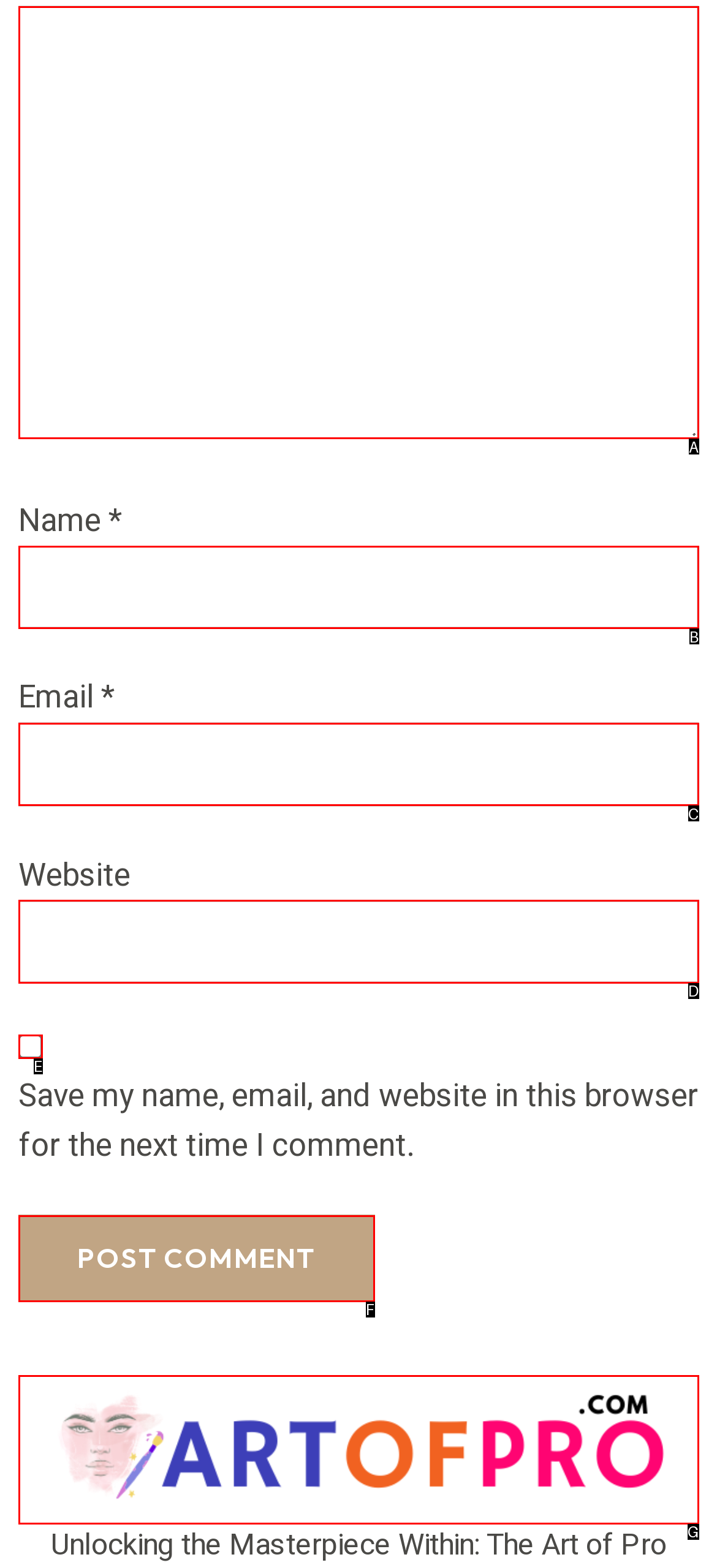Based on the element described as: parent_node: Comment * name="comment"
Find and respond with the letter of the correct UI element.

A